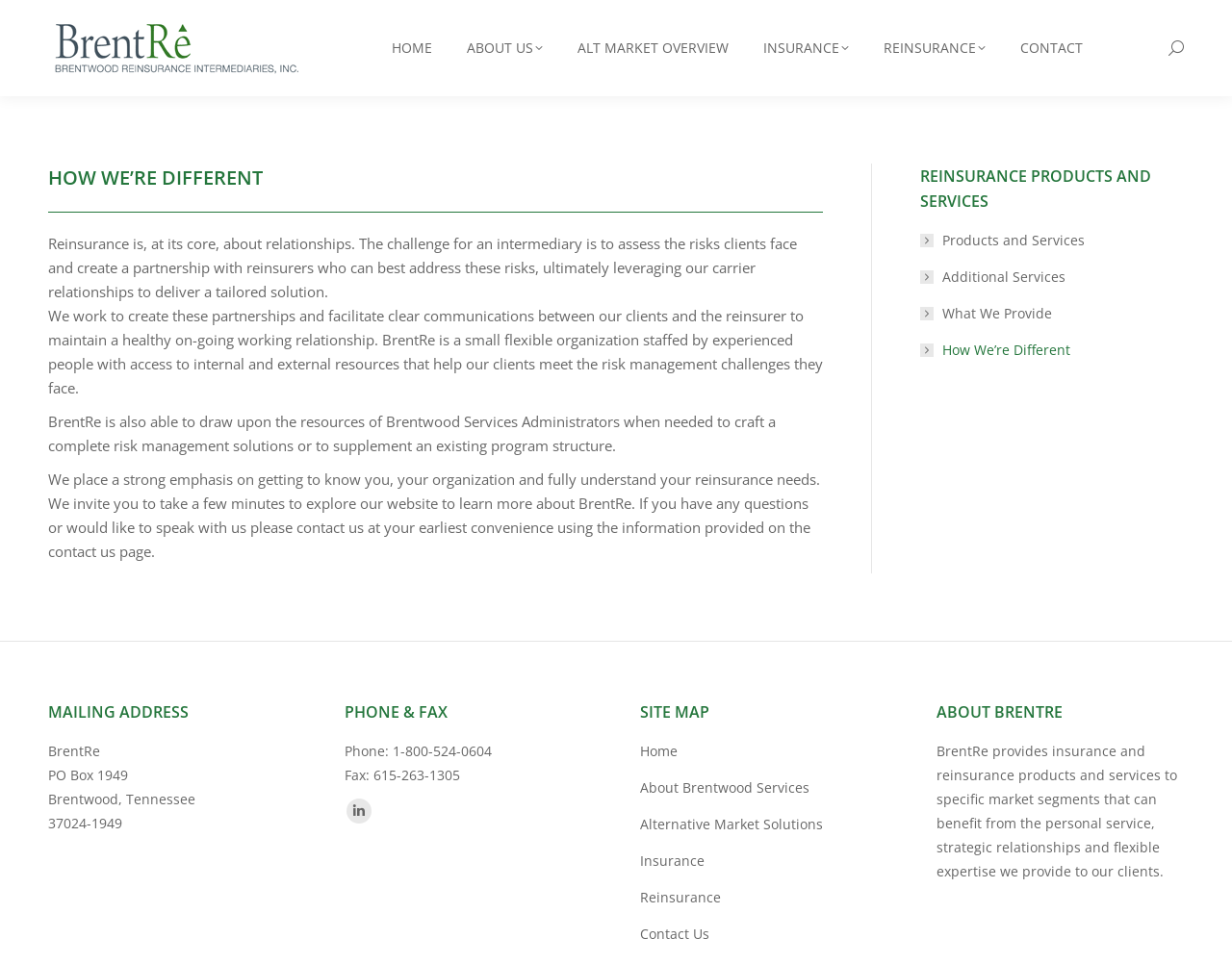What can BrentRe draw upon?
Answer briefly with a single word or phrase based on the image.

Resources of Brentwood Services Administrators